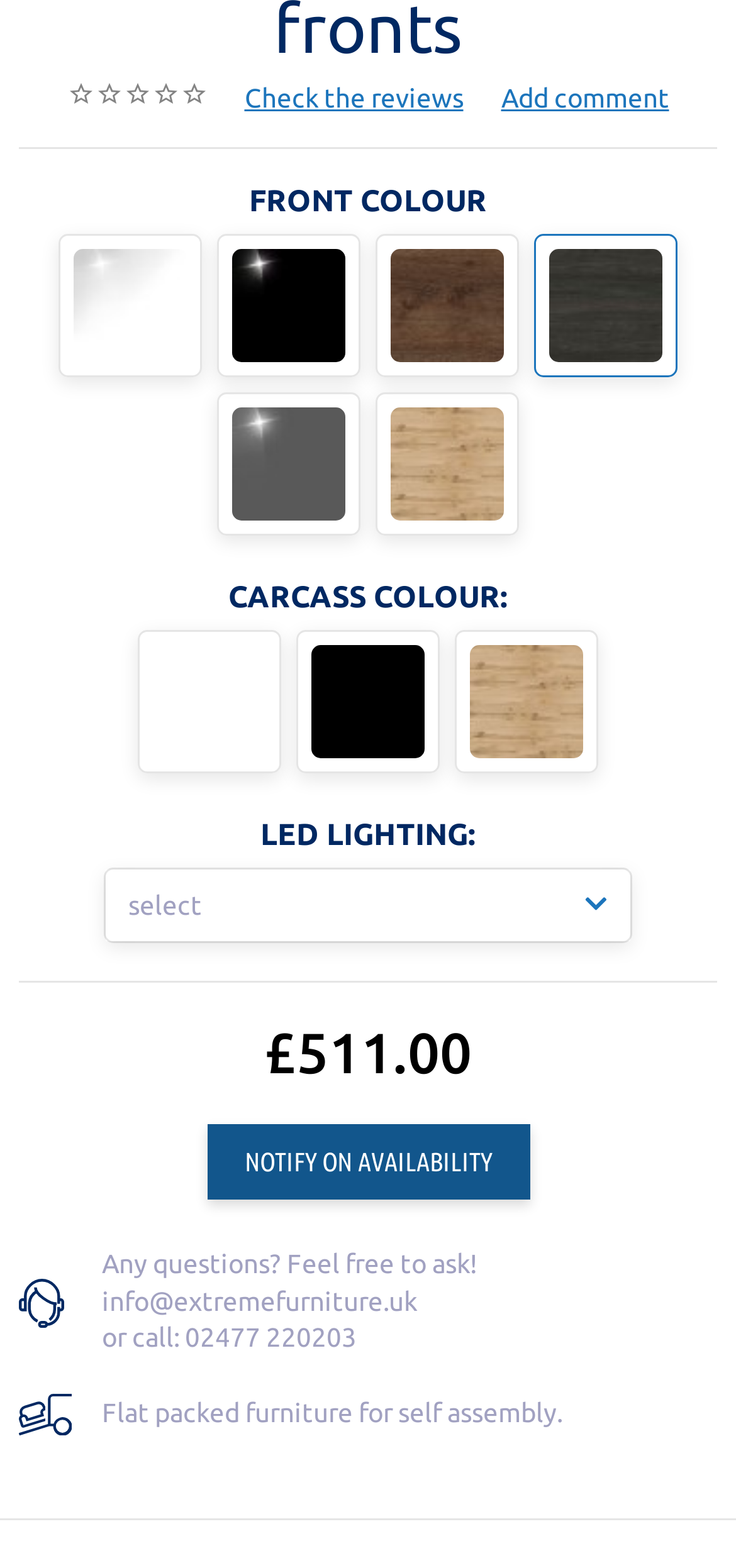Please examine the image and provide a detailed answer to the question: What are the carcass colour options?

The carcass colour options are listed on the webpage as generic elements, including 'White Matt', 'Black Matt', and 'Wotan Matt'.